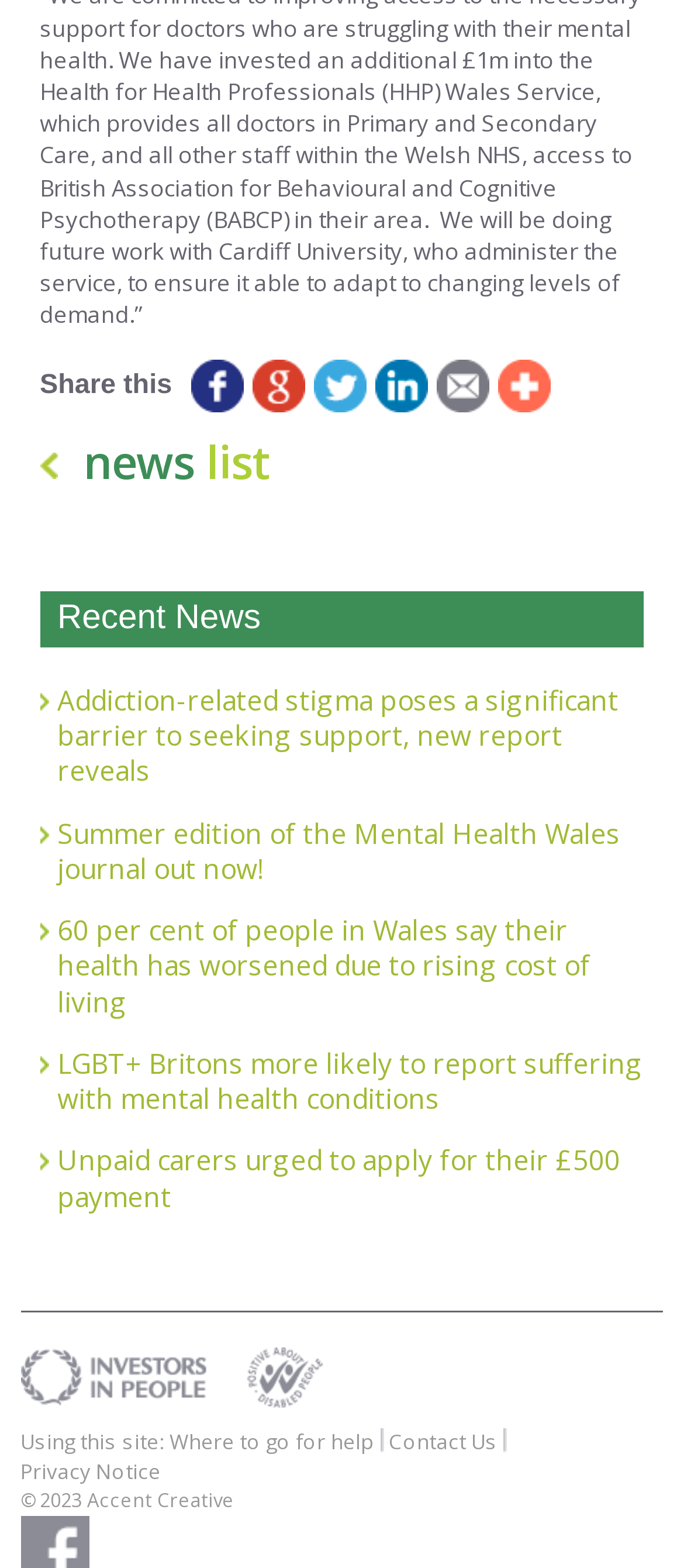Respond with a single word or phrase to the following question: How many social media platforms can you share on?

4